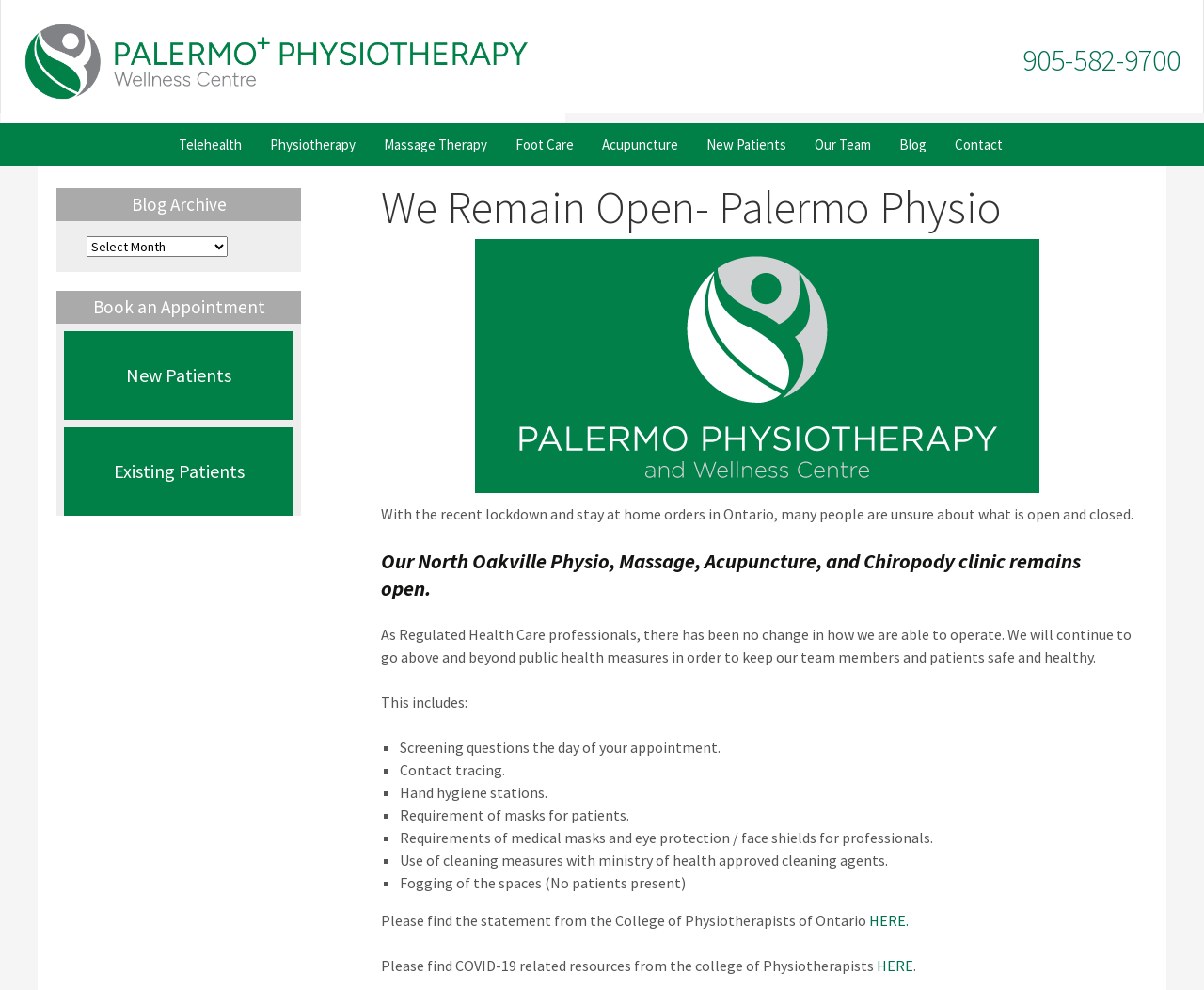Can you give a comprehensive explanation to the question given the content of the image?
What safety measures are taken by the clinic?

According to the webpage, the clinic takes several safety measures to ensure the health and safety of patients and team members. These measures include screening questions on the day of appointment, contact tracing, hand hygiene stations, and requirements for masks and medical masks for professionals. These measures are listed as bullet points on the webpage, indicating that they are important safety protocols followed by the clinic.